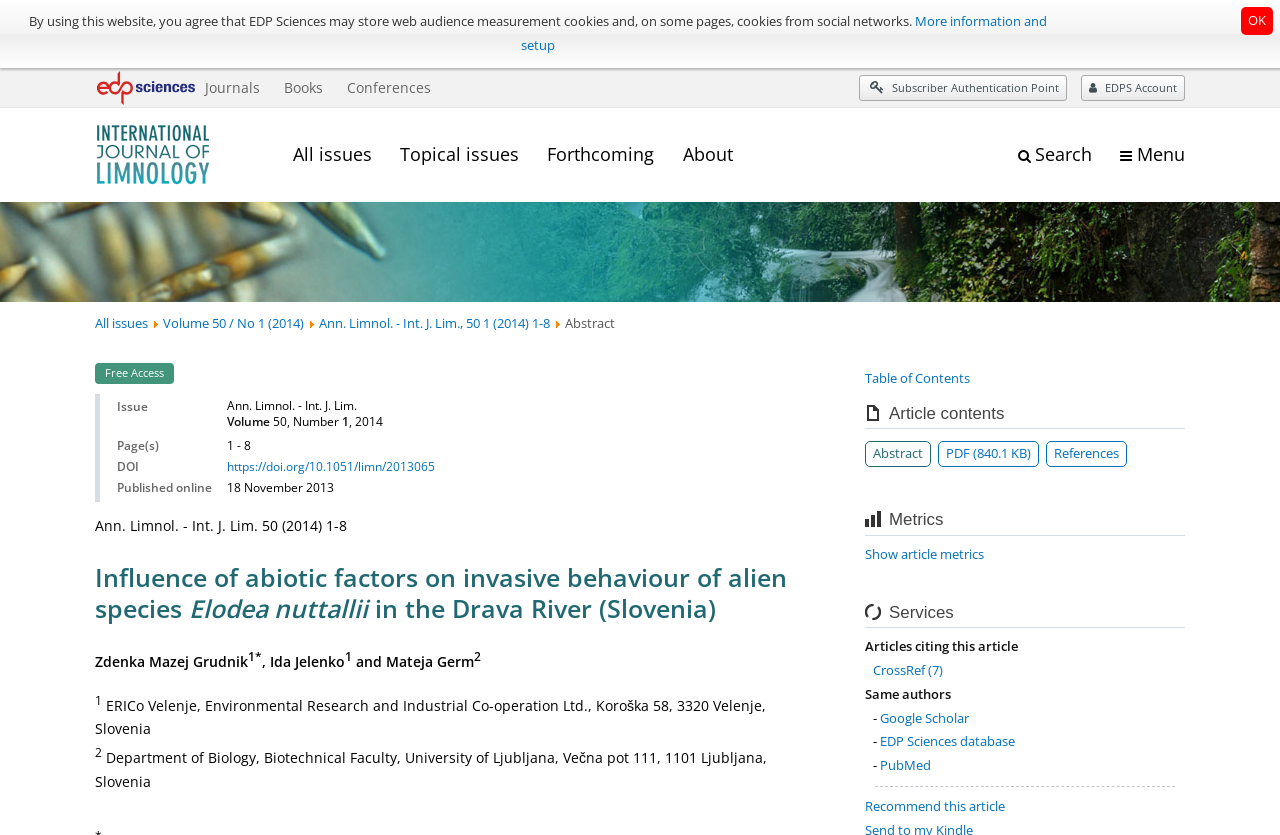Determine the bounding box coordinates of the clickable element to complete this instruction: "Read the abstract". Provide the coordinates in the format of four float numbers between 0 and 1, [left, top, right, bottom].

[0.676, 0.529, 0.727, 0.56]